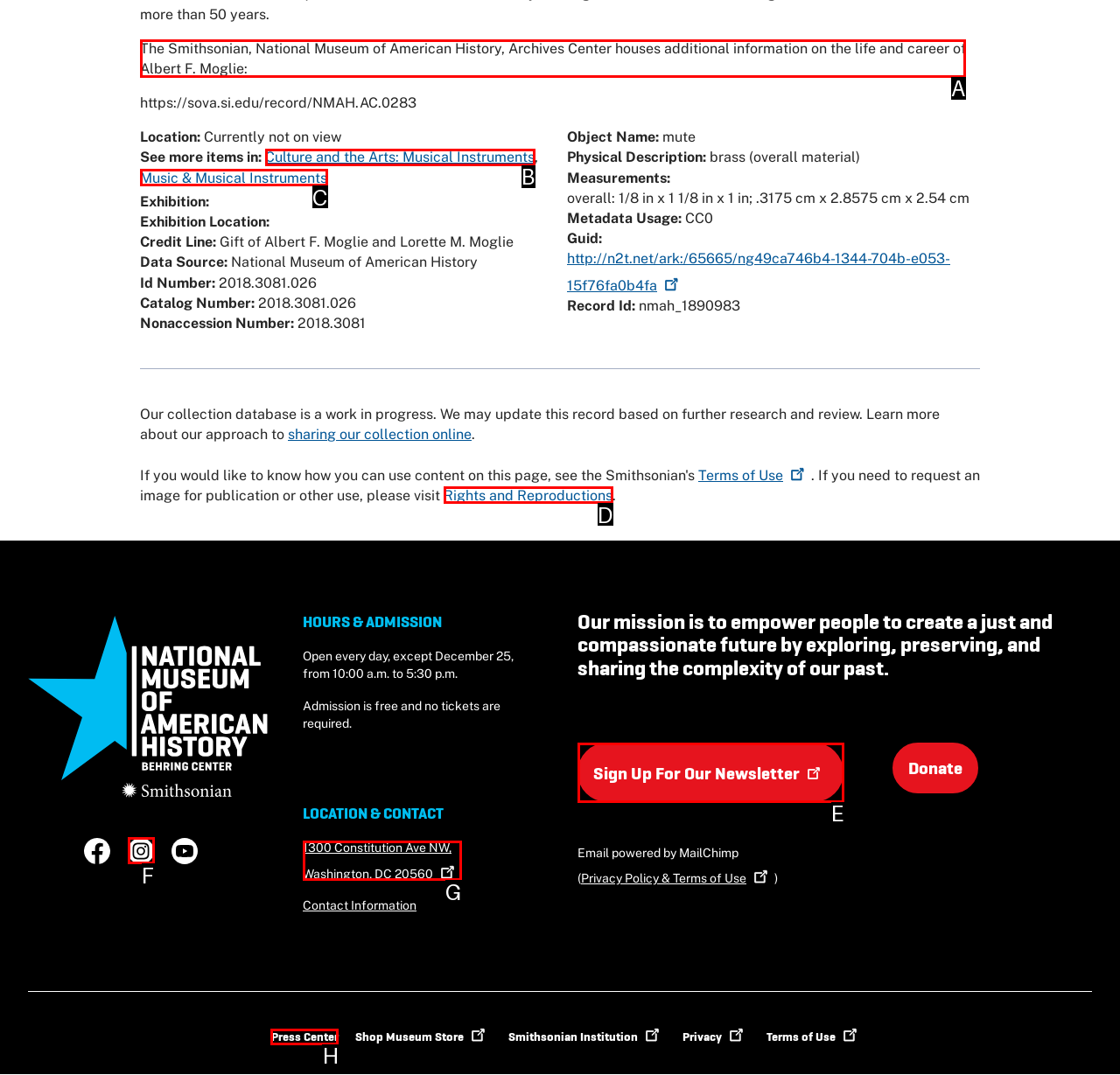Which choice should you pick to execute the task: Visit the Smithsonian, National Museum of American History, Archives Center
Respond with the letter associated with the correct option only.

A